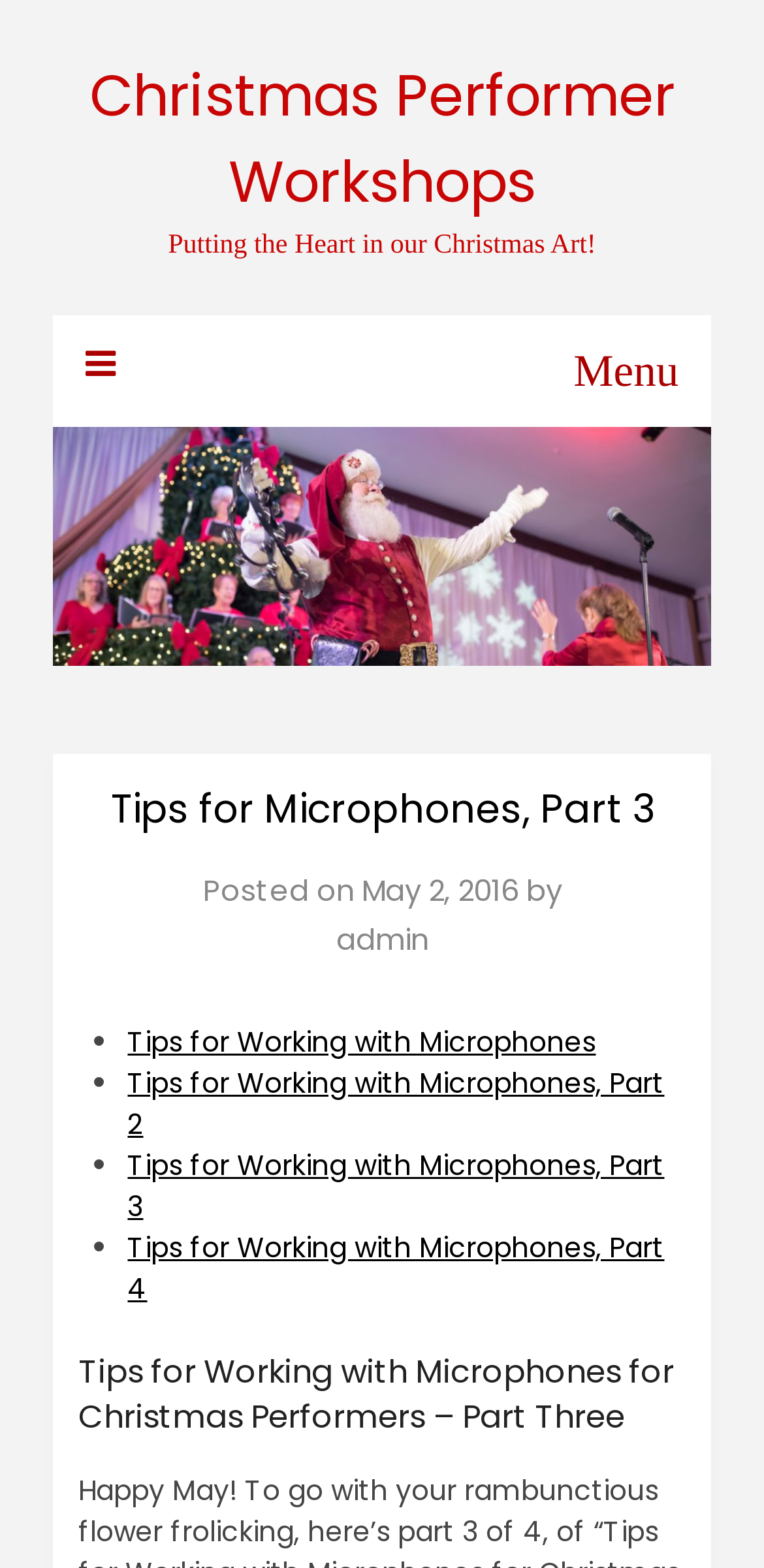Identify the bounding box coordinates of the area you need to click to perform the following instruction: "Go to Tips for Working with Microphones, Part 2".

[0.167, 0.678, 0.87, 0.729]